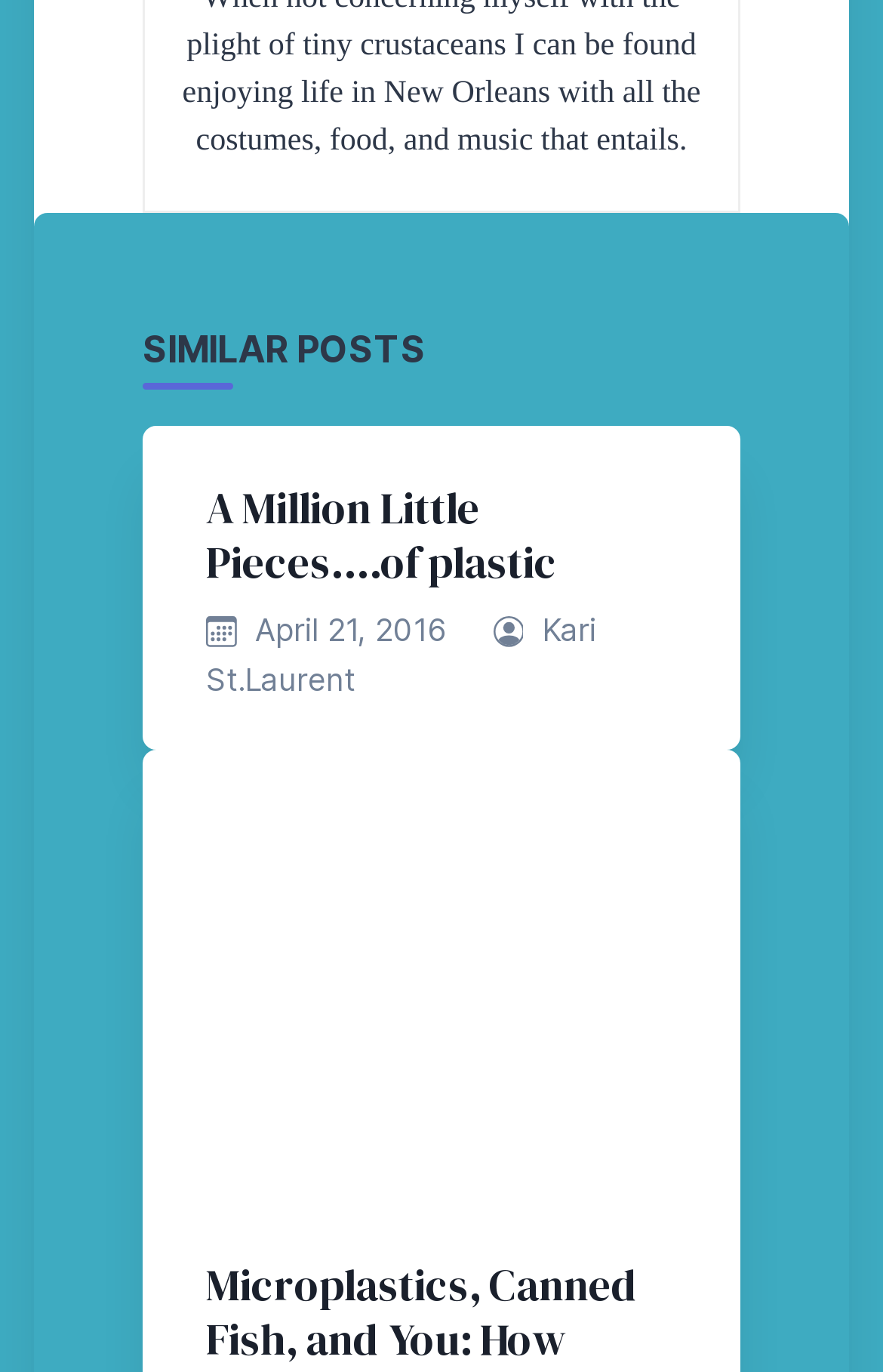Analyze the image and give a detailed response to the question:
When was the article published?

I found the time element with the text 'April 21, 2016' inside the article element, which indicates the publication date of the article.